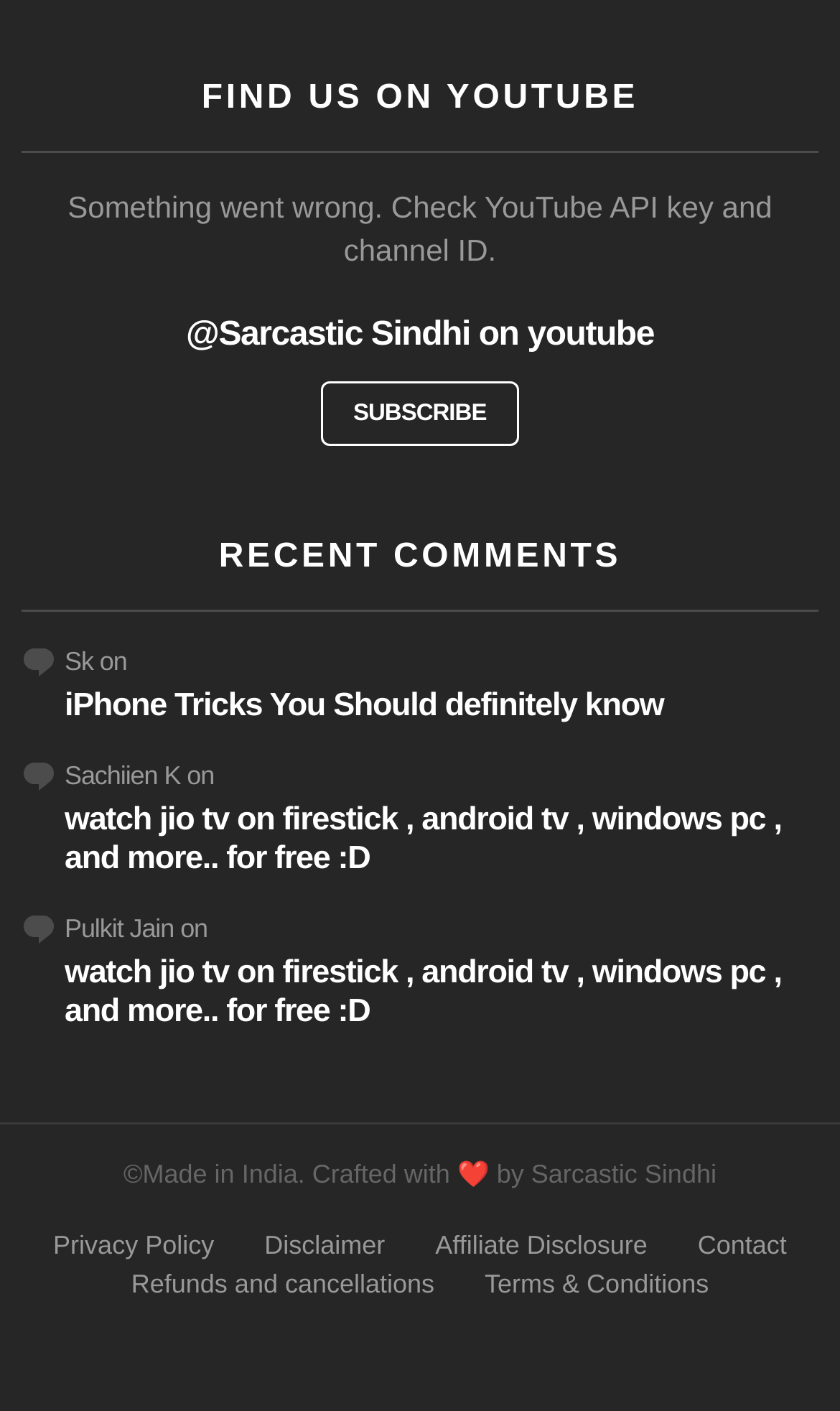Identify the bounding box coordinates of the element to click to follow this instruction: 'Visit the YouTube channel'. Ensure the coordinates are four float values between 0 and 1, provided as [left, top, right, bottom].

[0.221, 0.225, 0.779, 0.25]